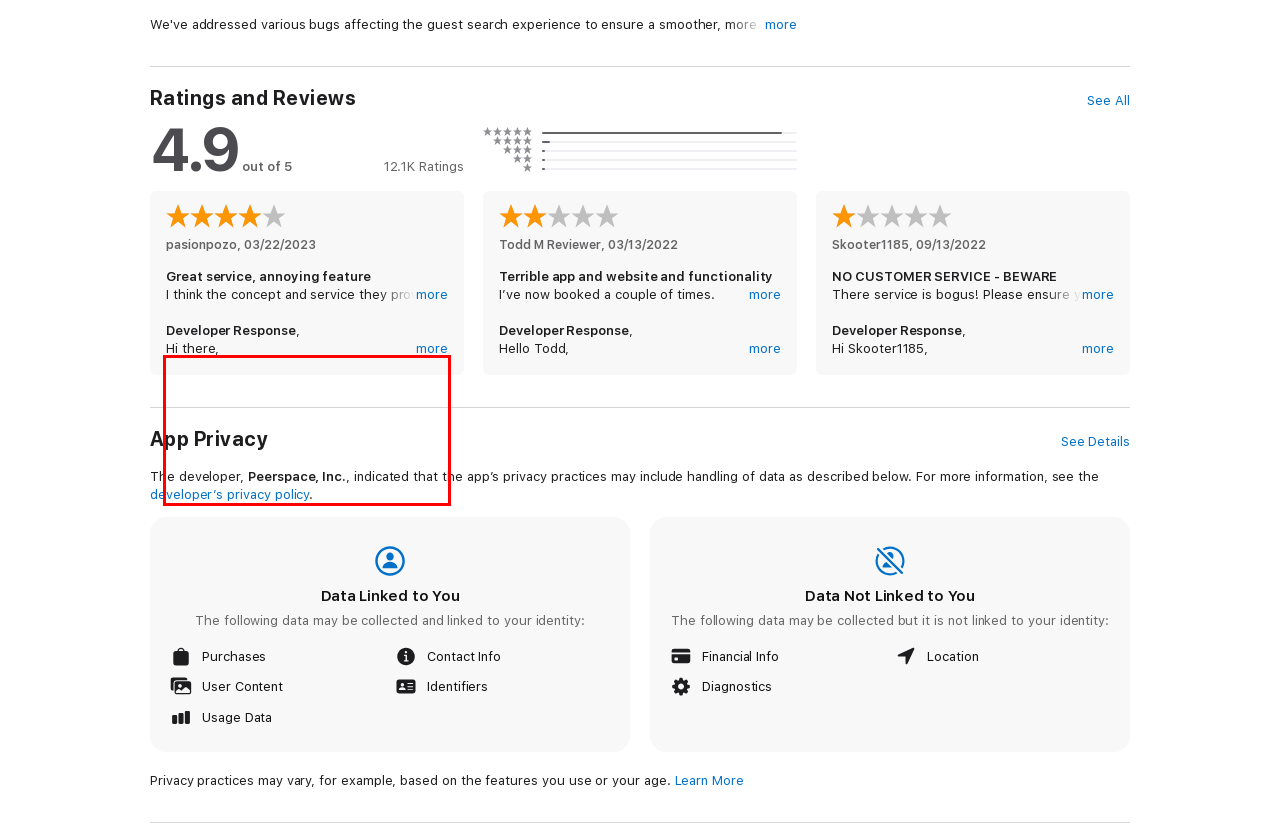Analyze the webpage screenshot and use OCR to recognize the text content in the red bounding box.

I ‘heart’ spaces to add to my favorites and then later go back to look through the list. When I click on a space to look at and then click back to keep looking through my favorites, it instead takes me all the way back to the main front page and I have to go back to where ever I was in my favorites list every time.